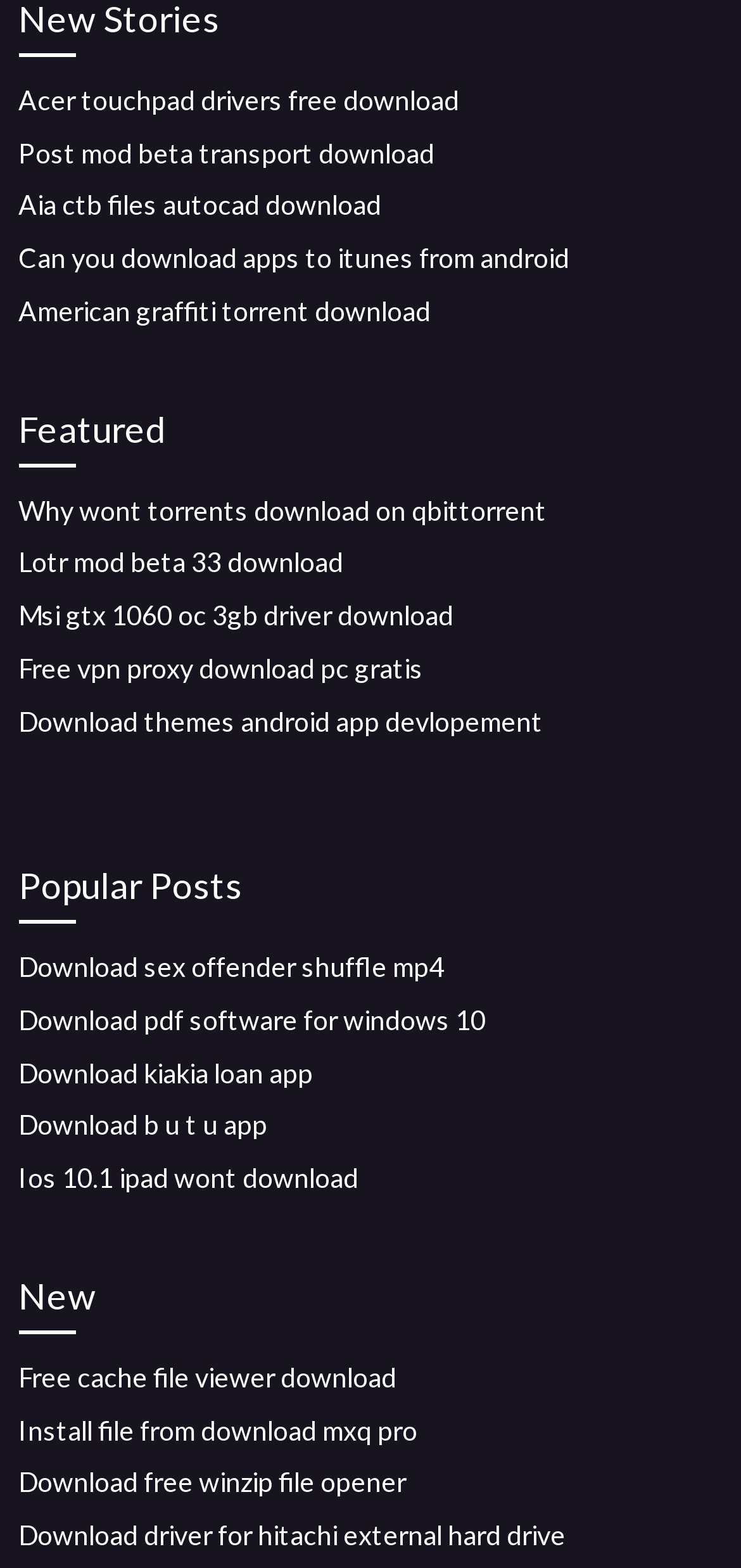Locate the bounding box coordinates of the area that needs to be clicked to fulfill the following instruction: "Read popular post about downloading sex offender shuffle mp4". The coordinates should be in the format of four float numbers between 0 and 1, namely [left, top, right, bottom].

[0.025, 0.606, 0.599, 0.627]